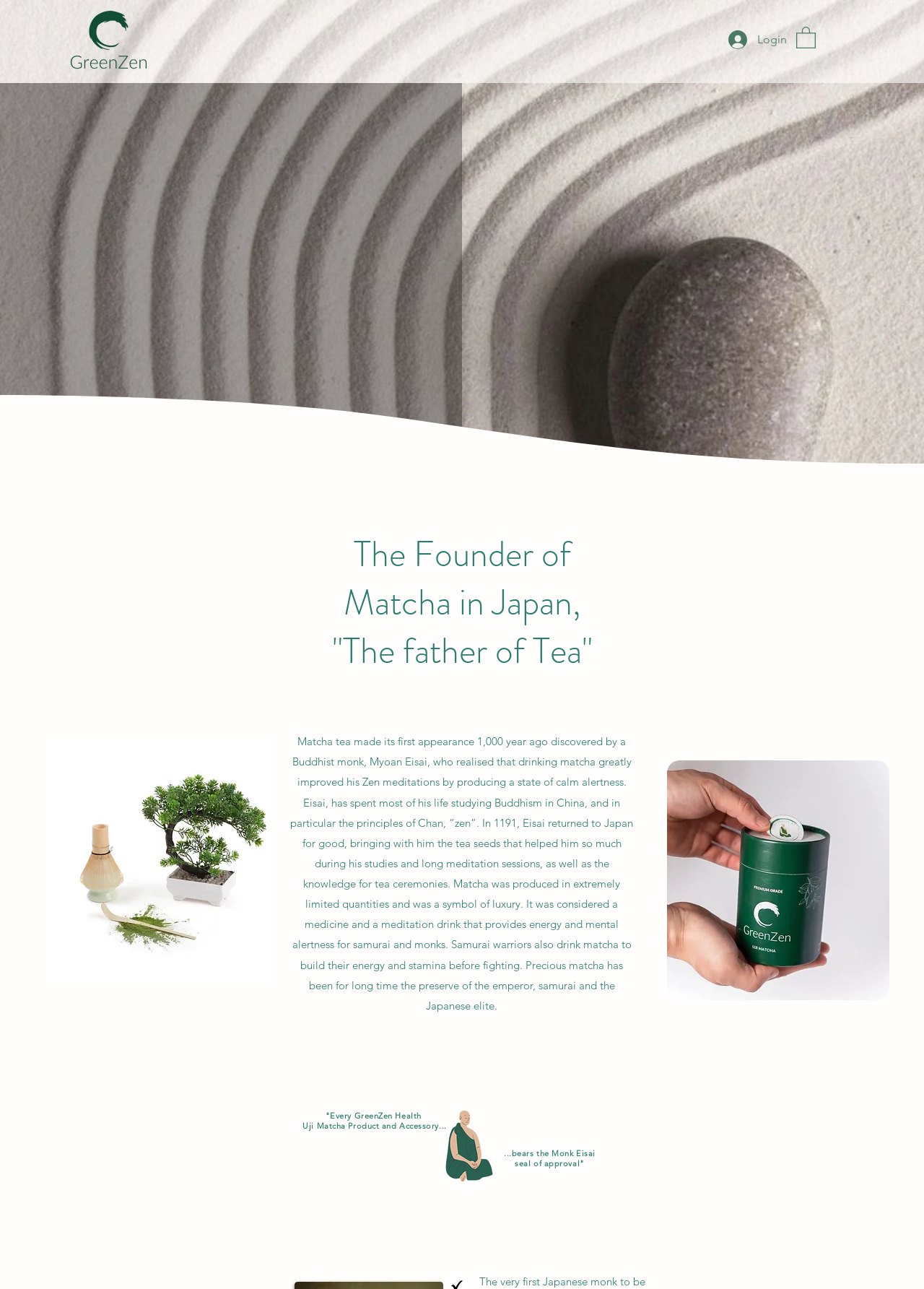Based on the image, provide a detailed and complete answer to the question: 
What is the name of the Buddhist monk who discovered matcha?

Based on the webpage content, specifically the heading 'Myoan Eisai' and the text 'Matcha tea made its first appearance 1,000 year ago discovered by a Buddhist monk, Myoan Eisai...', we can conclude that Myoan Eisai is the Buddhist monk who discovered matcha.